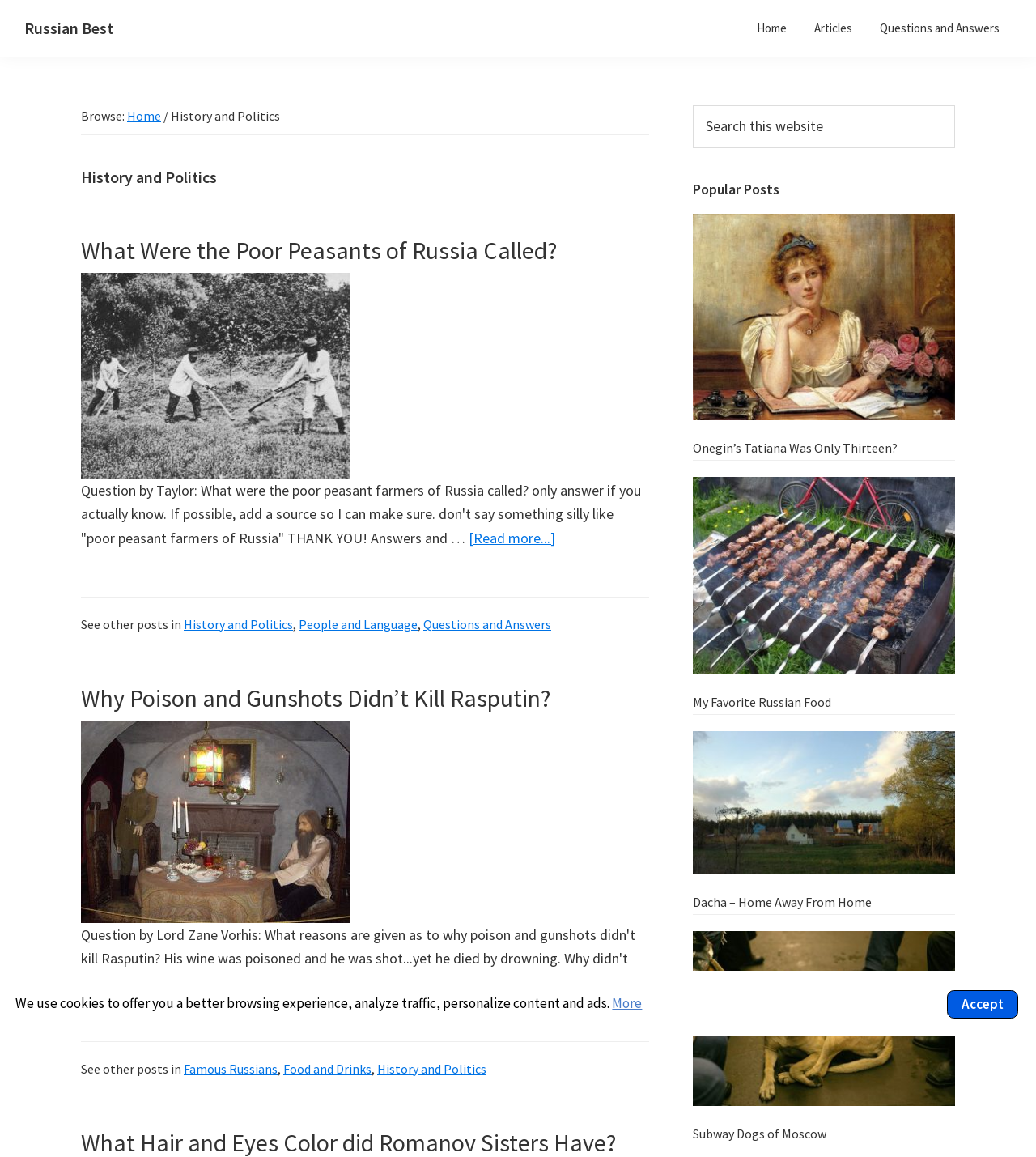Please identify the bounding box coordinates of the area I need to click to accomplish the following instruction: "Browse articles about History and Politics".

[0.078, 0.145, 0.627, 0.162]